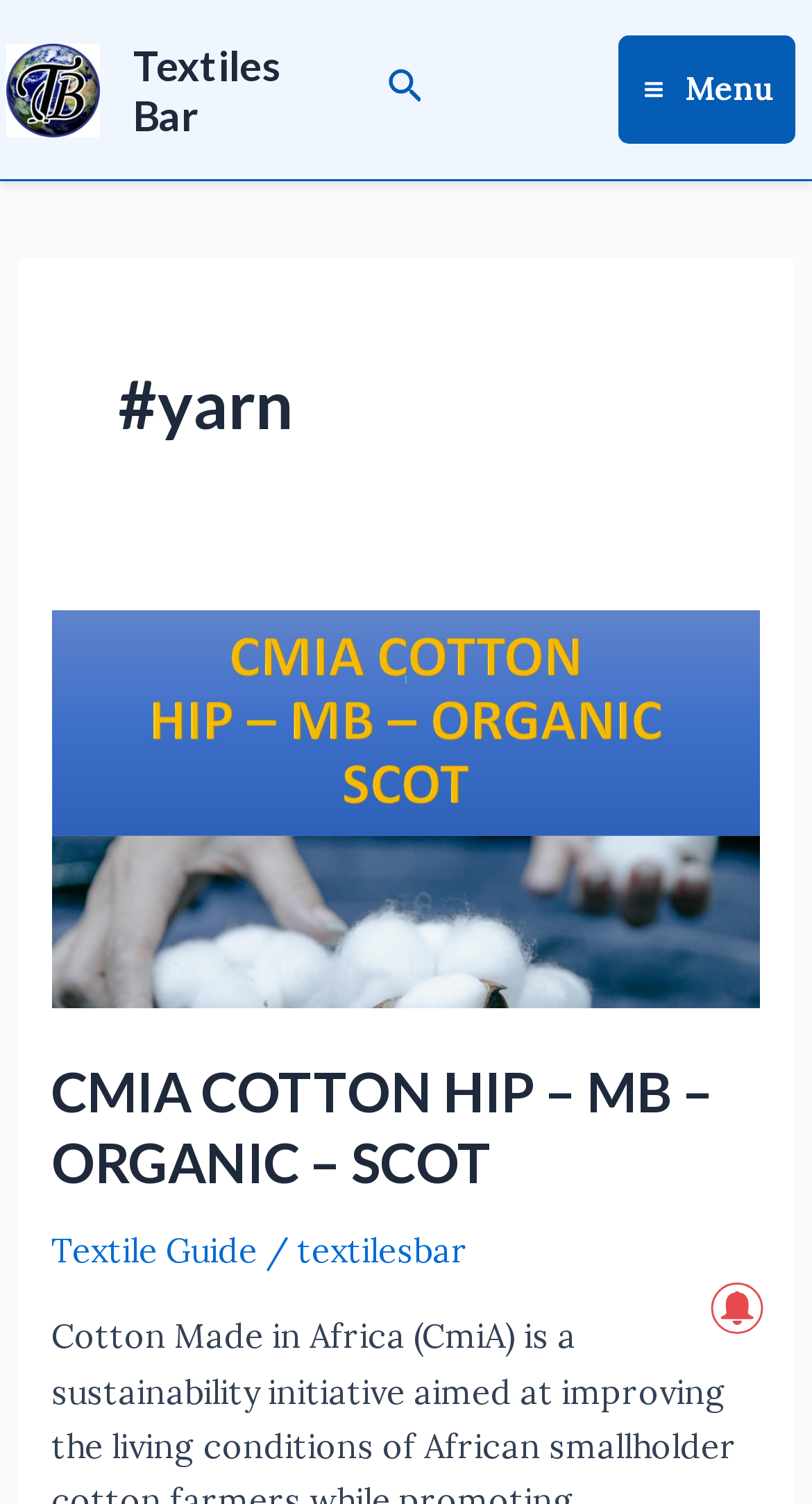Please determine the bounding box coordinates of the section I need to click to accomplish this instruction: "Click the Textiles Bar logo".

[0.008, 0.028, 0.123, 0.091]